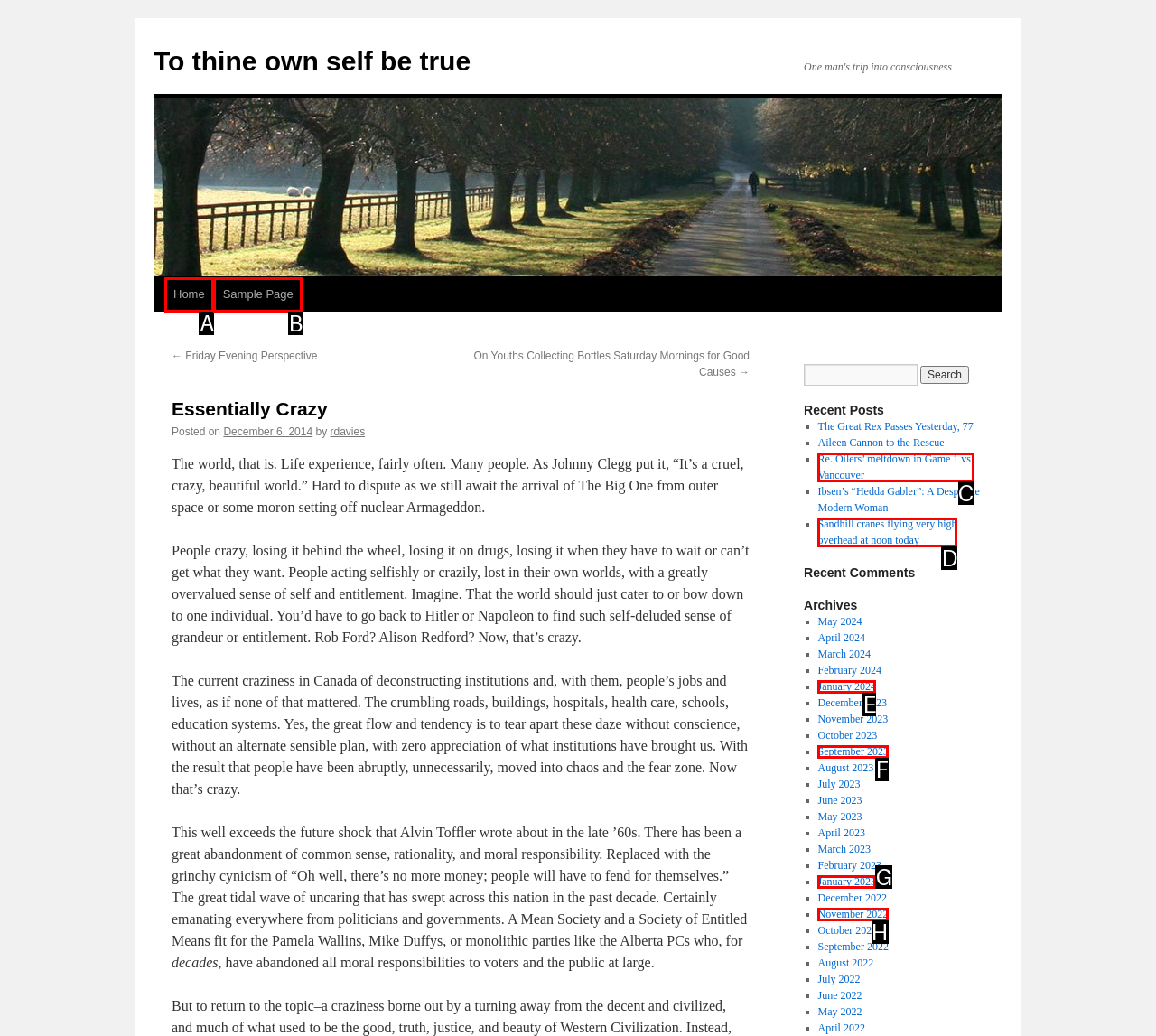From the description: Home, identify the option that best matches and reply with the letter of that option directly.

A